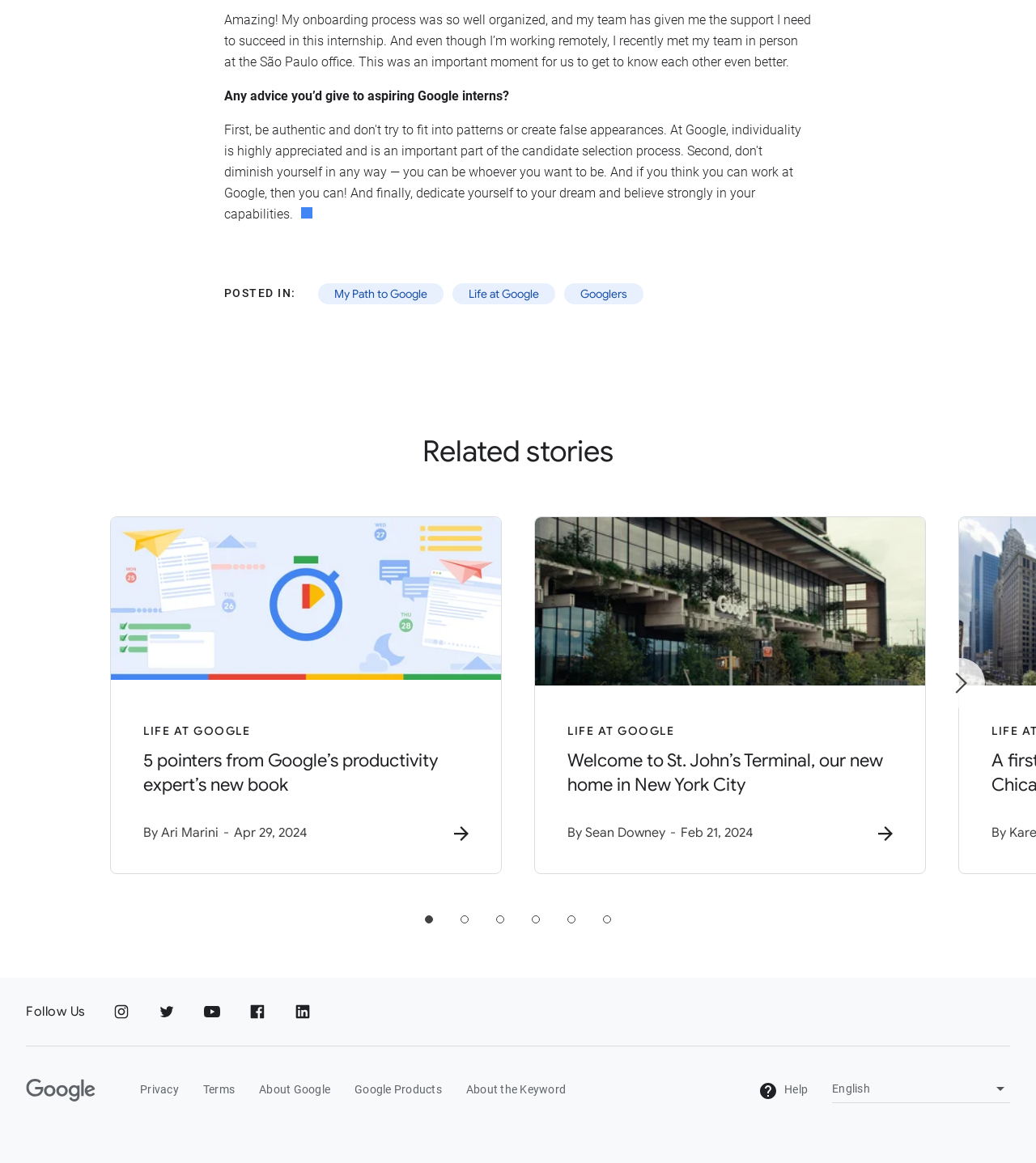Predict the bounding box coordinates for the UI element described as: "Googlers". The coordinates should be four float numbers between 0 and 1, presented as [left, top, right, bottom].

[0.545, 0.244, 0.621, 0.262]